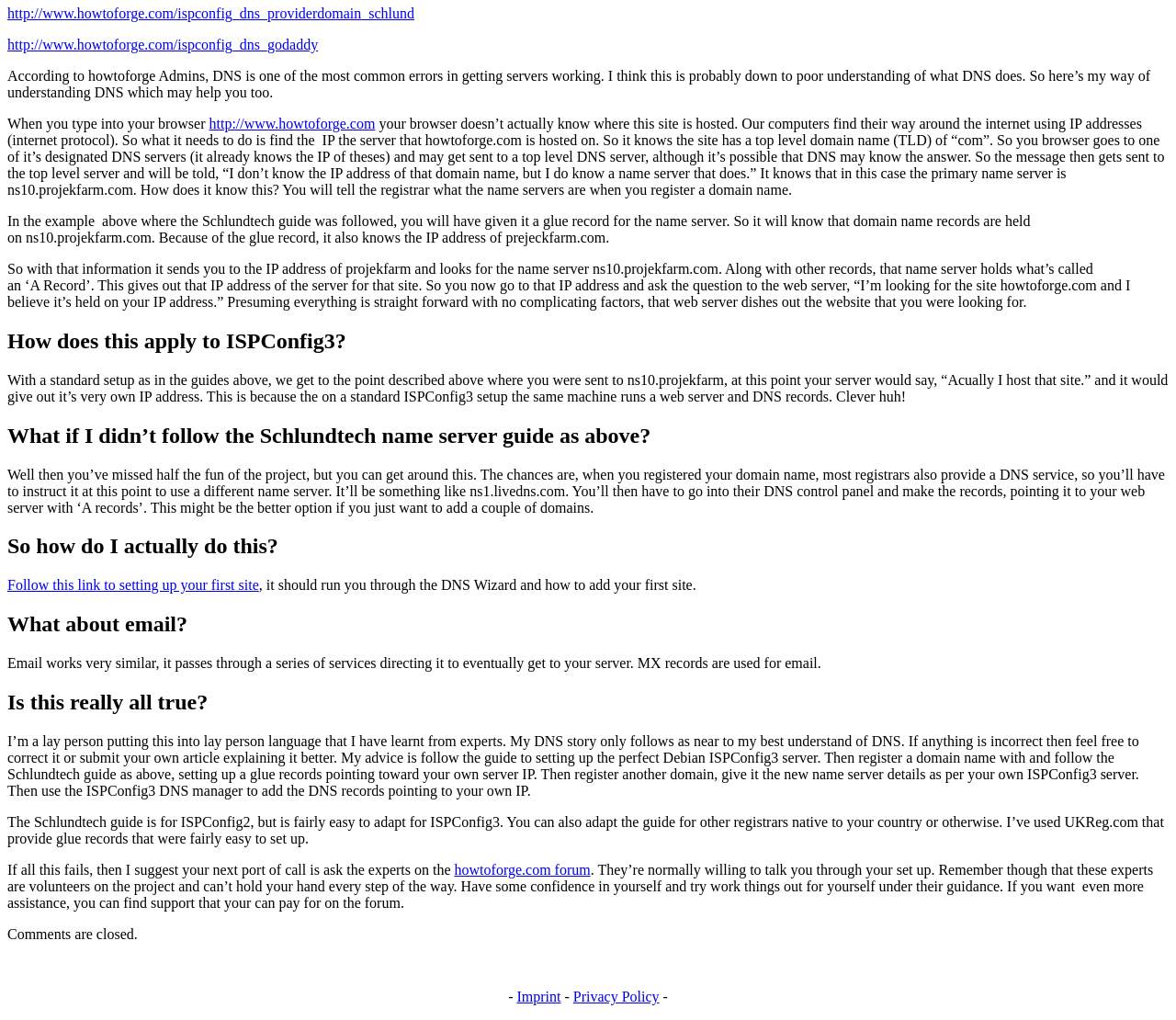Using the given description, provide the bounding box coordinates formatted as (top-left x, top-left y, bottom-right x, bottom-right y), with all values being floating point numbers between 0 and 1. Description: Privacy Policy

[0.487, 0.969, 0.561, 0.985]